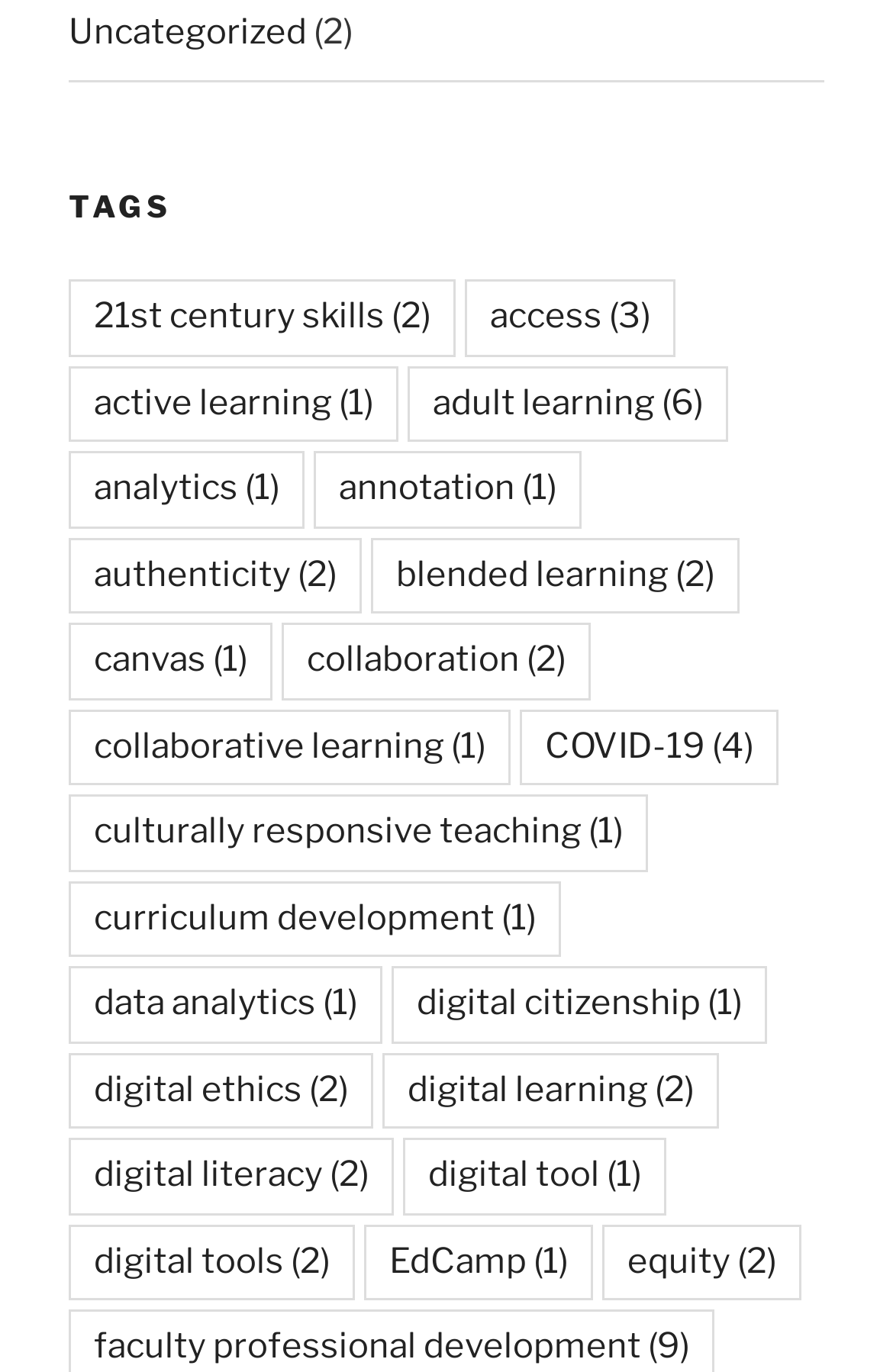Answer in one word or a short phrase: 
How many categories are listed under 'TAGS'?

23